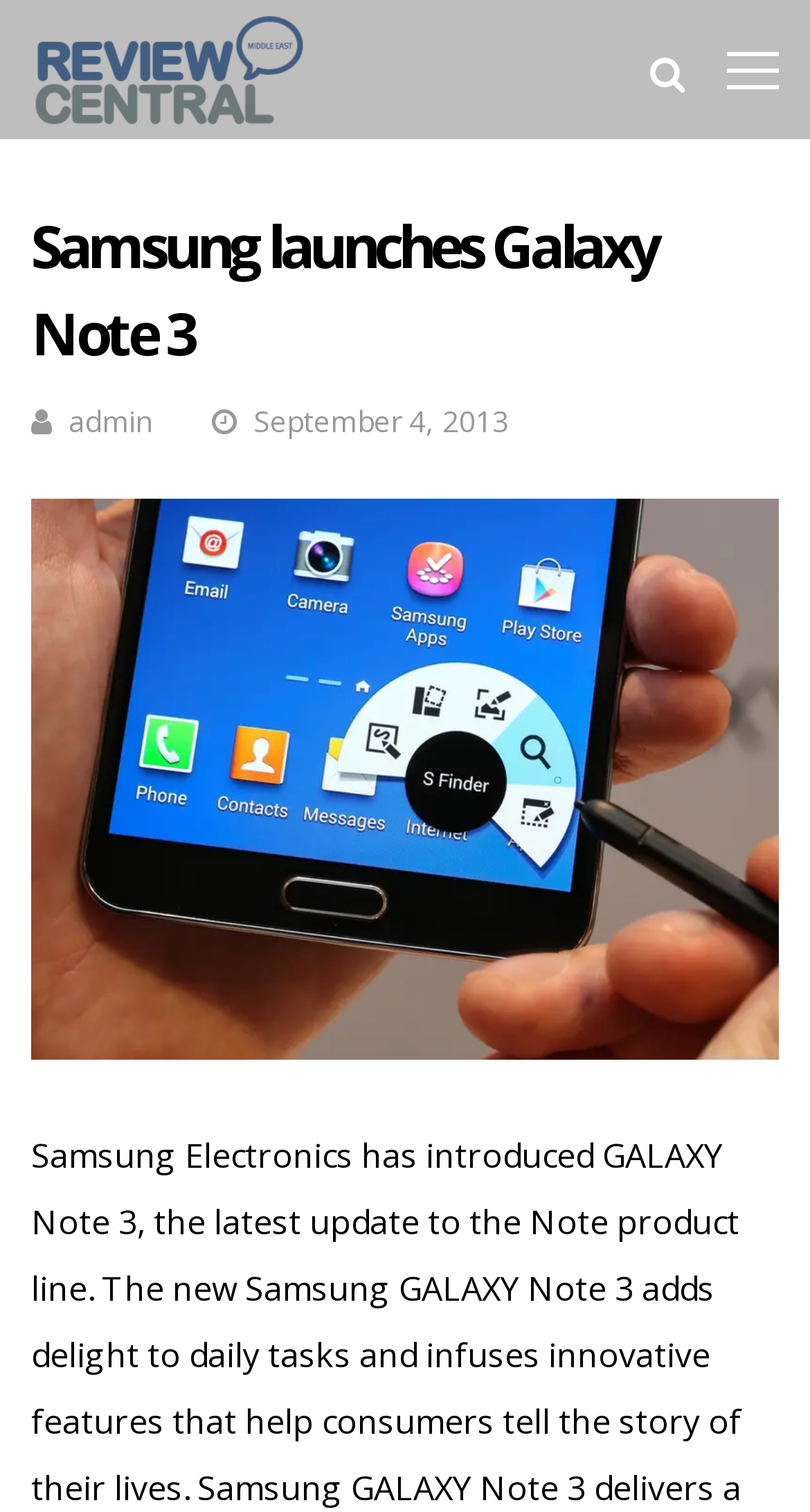Who is the author of the article? Please answer the question using a single word or phrase based on the image.

Not specified